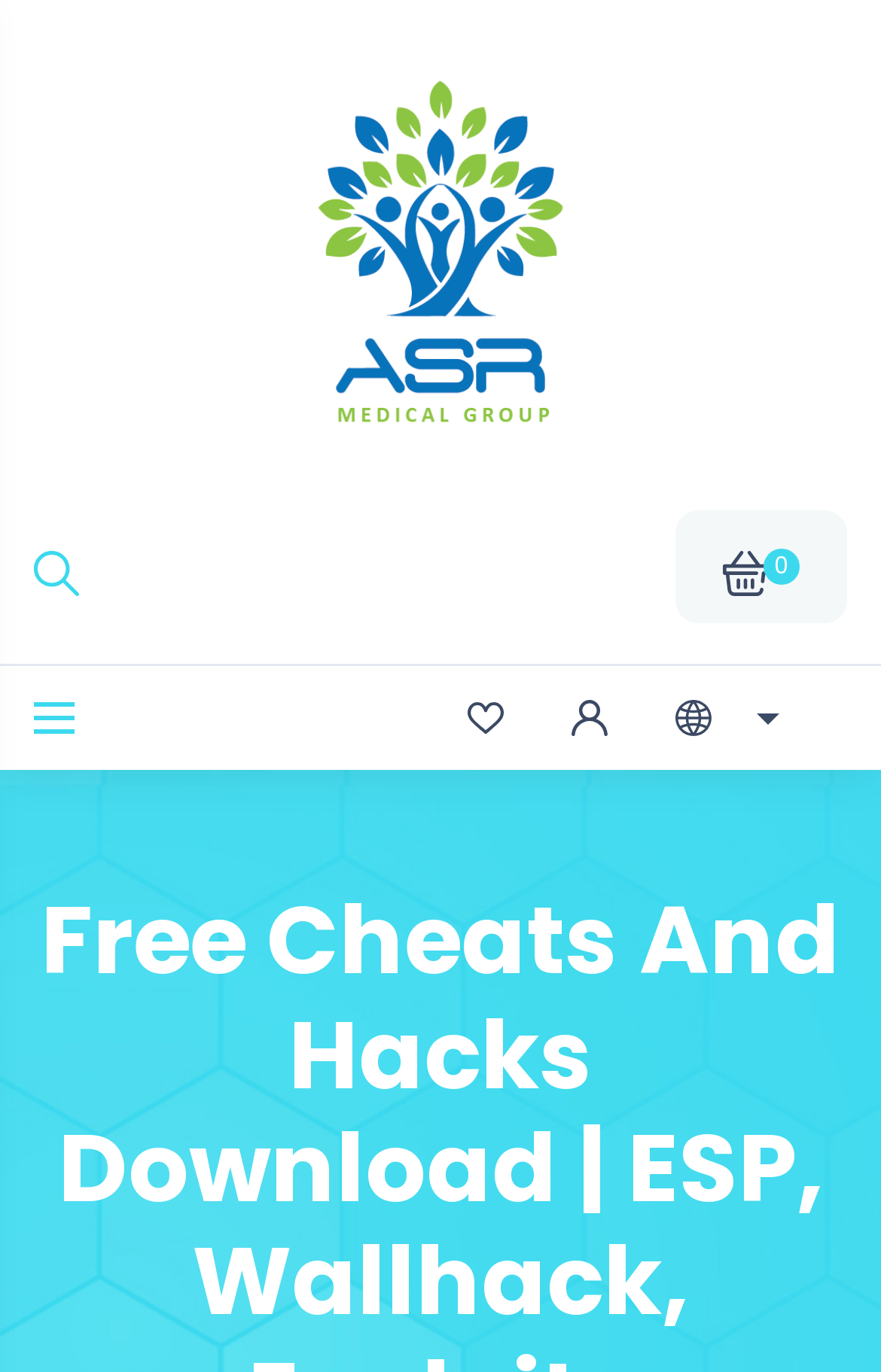How many links are on the webpage?
Based on the visual content, answer with a single word or a brief phrase.

5